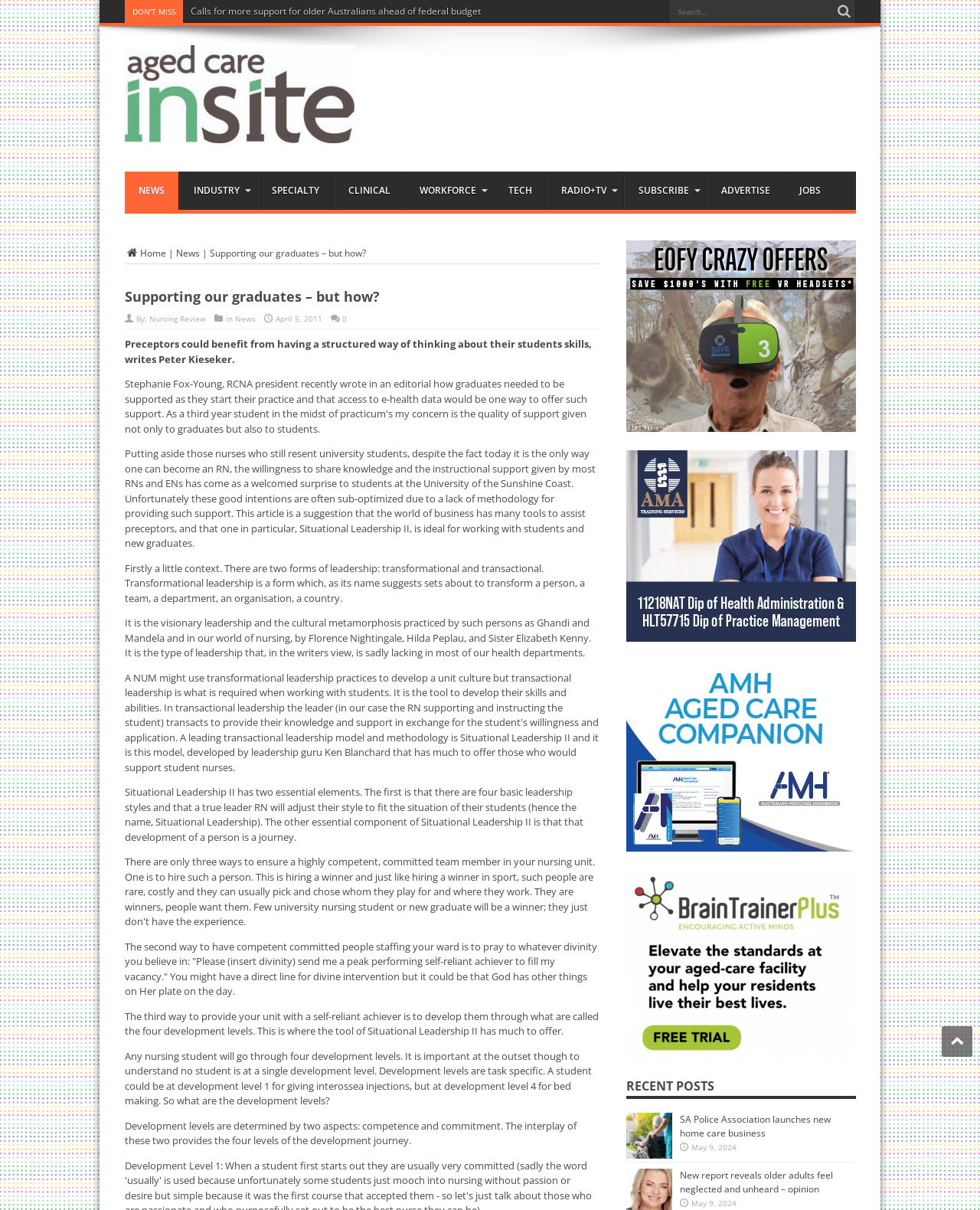What is the purpose of the 'Search...' textbox?
Please provide a detailed and thorough answer to the question.

I determined the answer by looking at the textbox element with the placeholder text 'Search...' which is located at the top of the webpage, indicating that it is a search function to find content within the website.